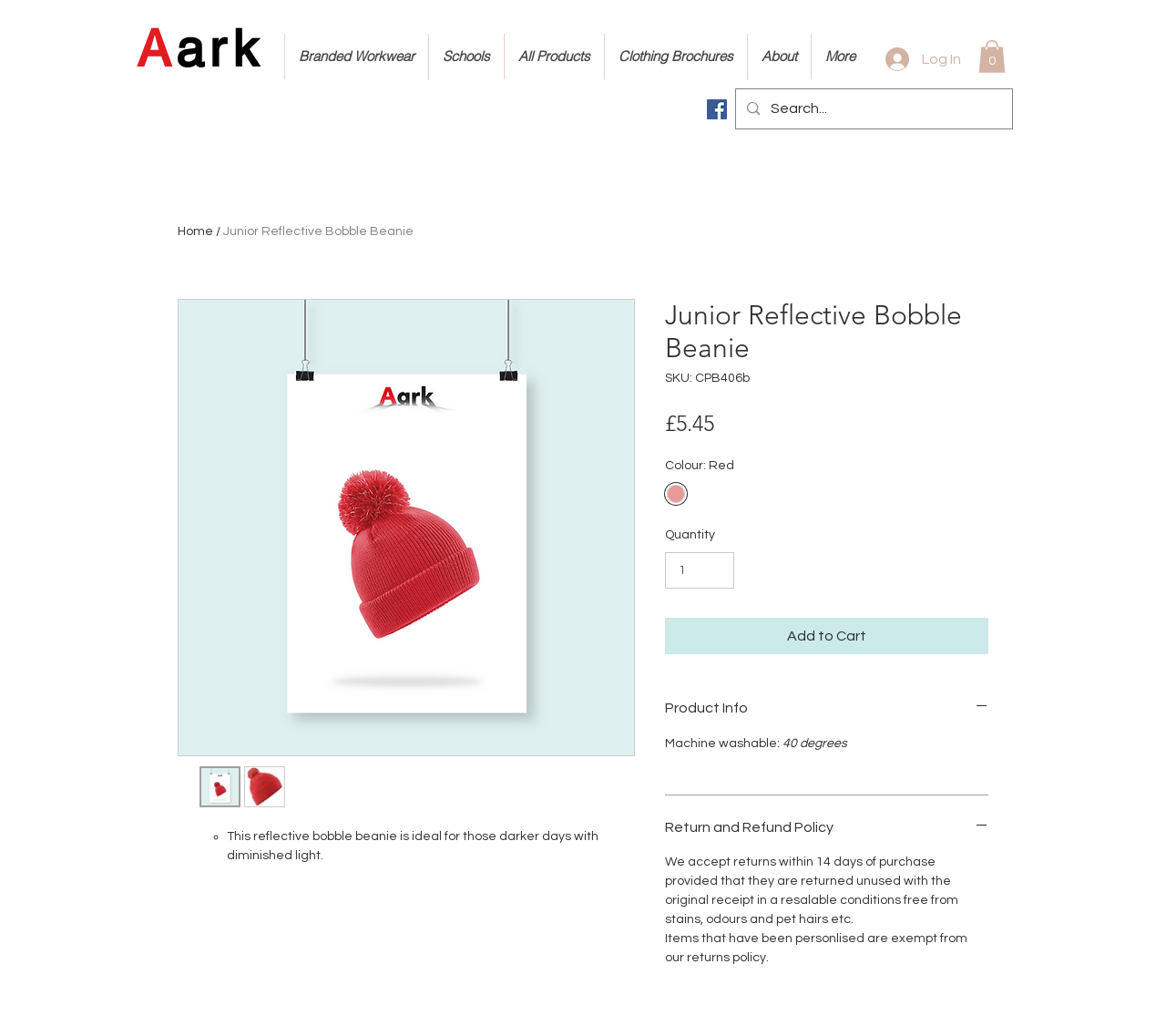Determine the bounding box for the UI element described here: "alt="Thumbnail: Junior Reflective Bobble Beanie"".

[0.171, 0.739, 0.206, 0.779]